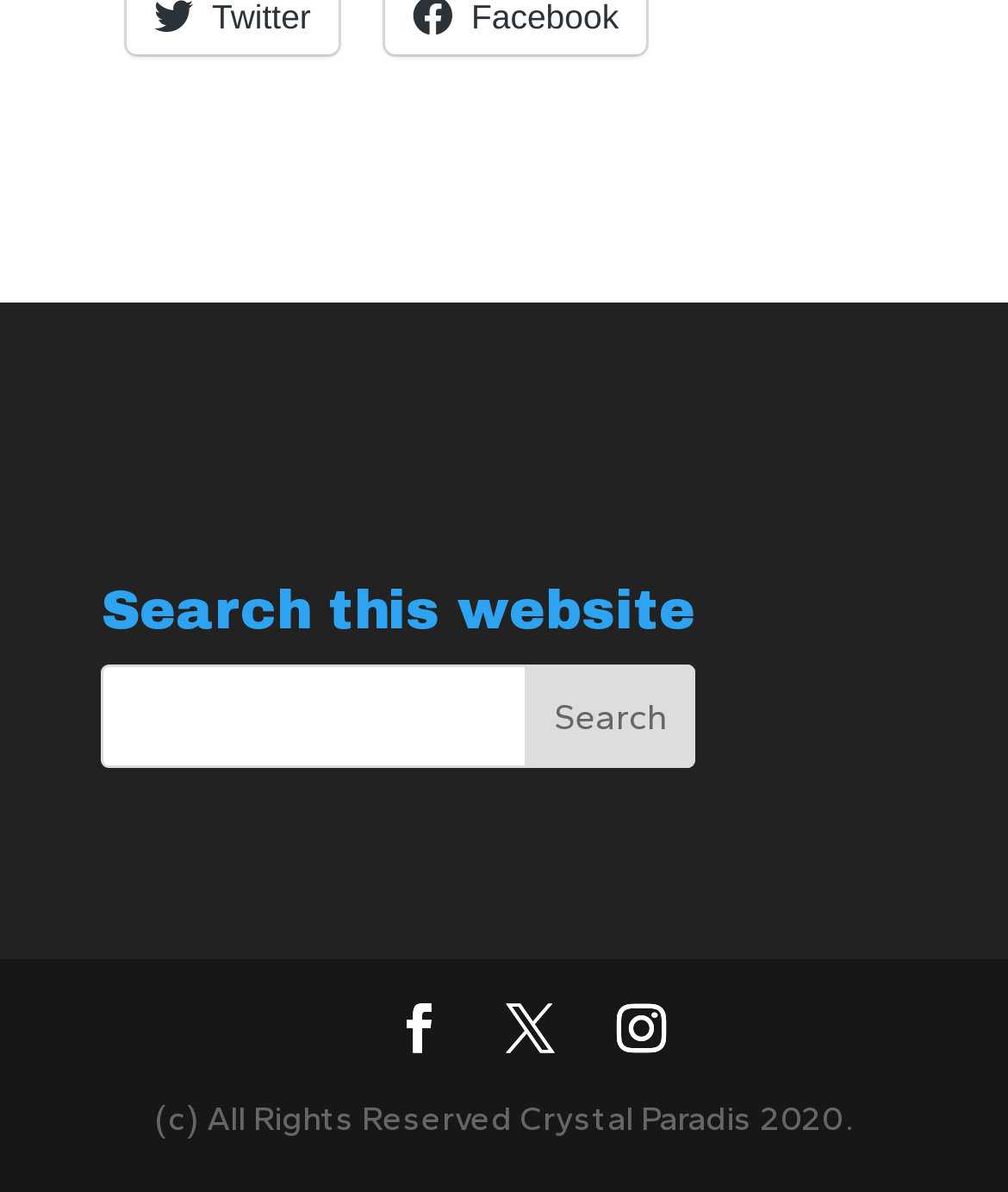Answer the question below using just one word or a short phrase: 
What is the function of the button next to the search bar?

Search